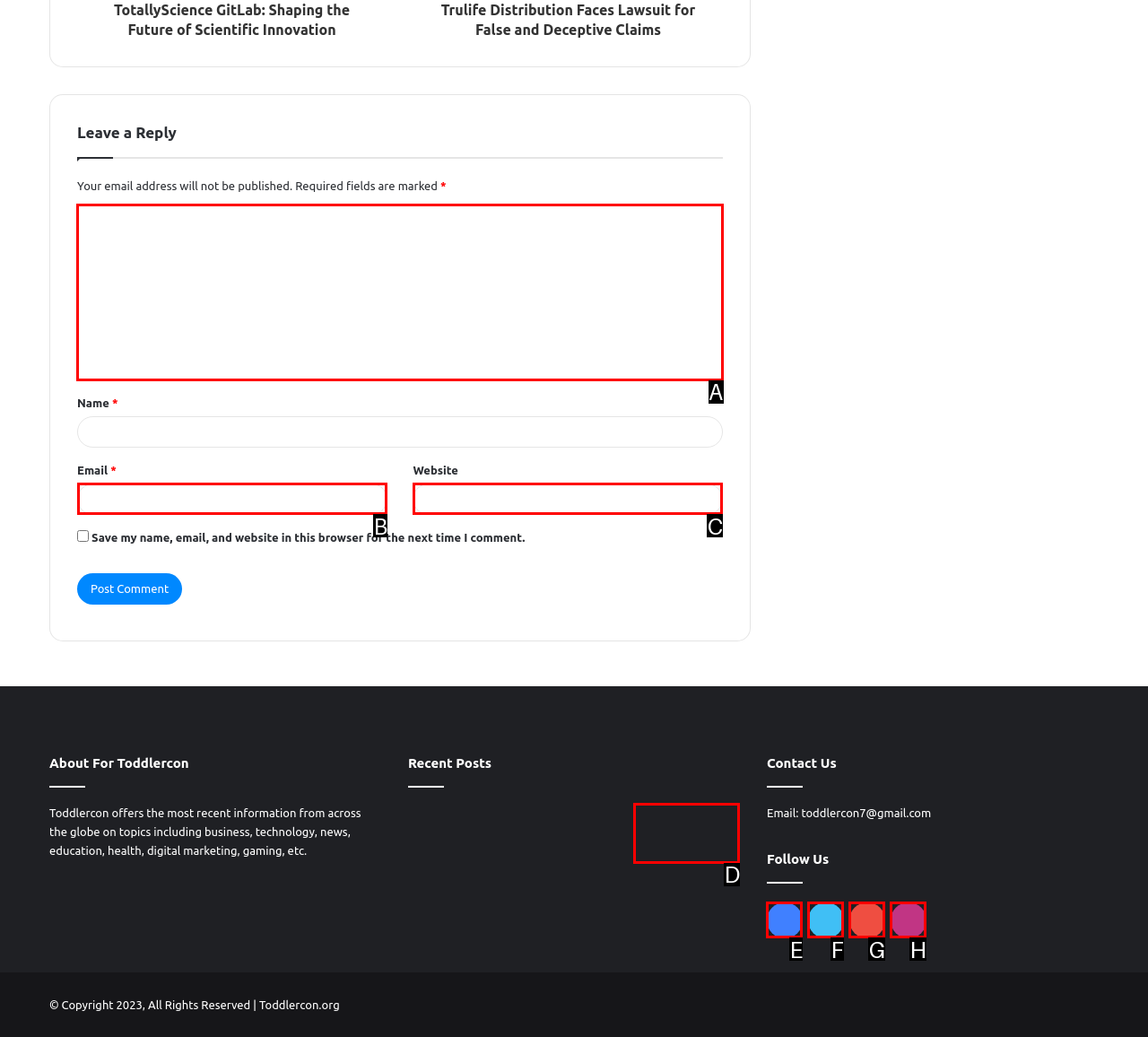Identify the correct UI element to click on to achieve the following task: Search for a topic Respond with the corresponding letter from the given choices.

None